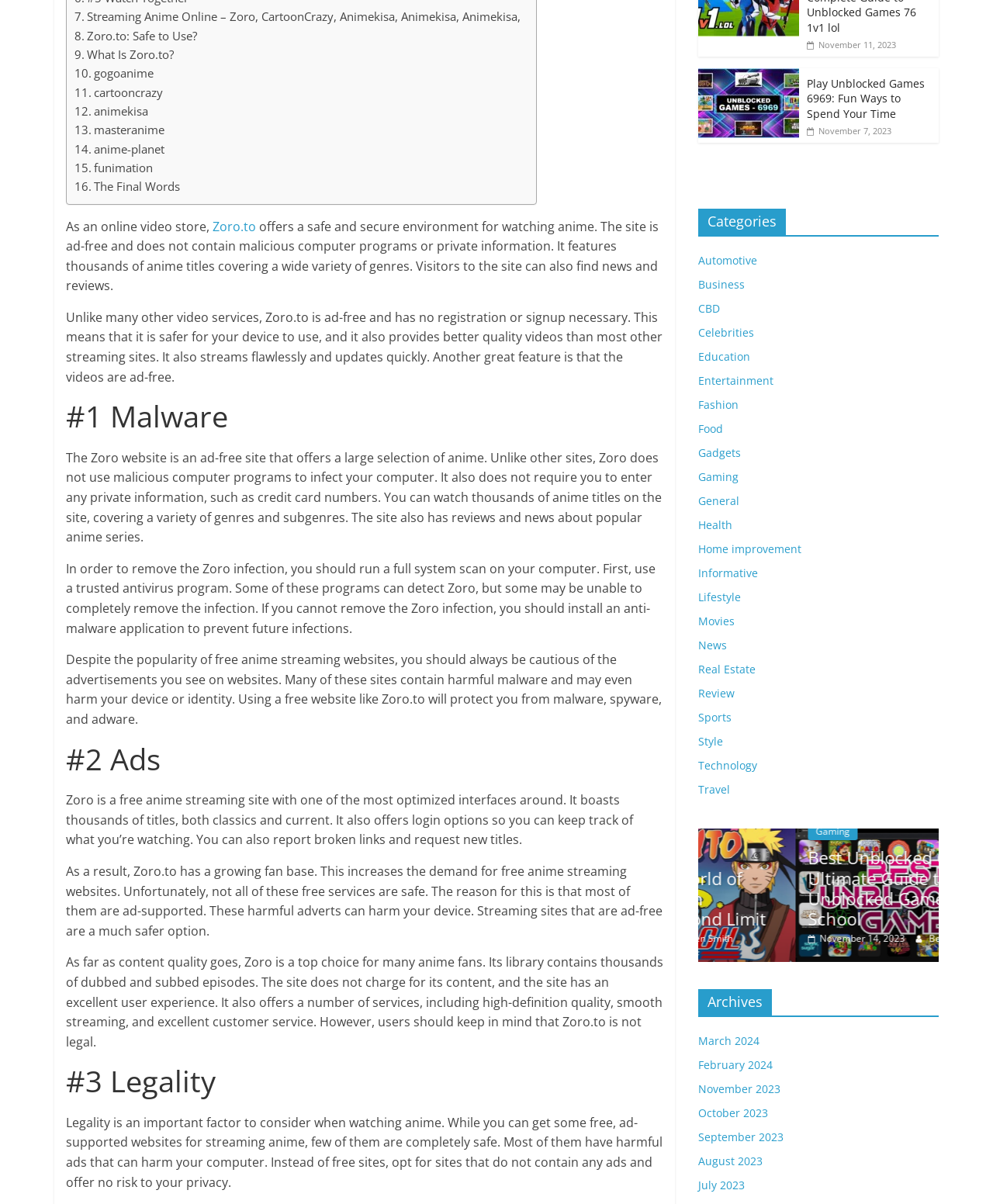Calculate the bounding box coordinates of the UI element given the description: "Portfolios".

None